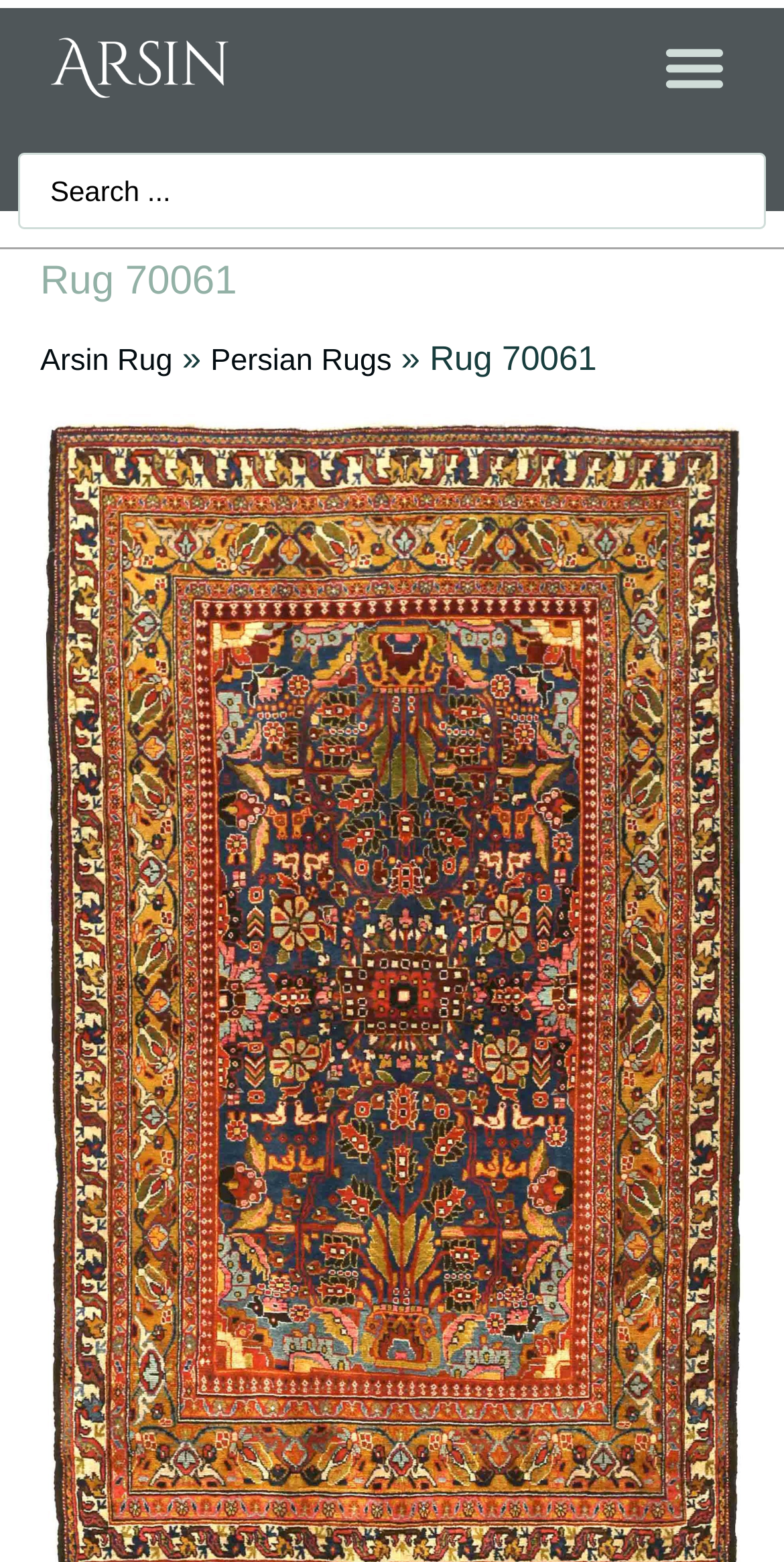Give a complete and precise description of the webpage's appearance.

The webpage is about Rug No. 70061 from the Semnan Collection at Arsin Rug Gallery, a reputed provider catering exclusively to designers. At the top left corner, there is a white Arsin logo, which is also a link. To the right of the logo, there is a menu toggle button. Below the logo, there is a search bar that spans almost the entire width of the page.

Above the main content, there is a heading that reads "Rug 70061". Below the heading, there is a navigation section with breadcrumbs, which includes links to "Arsin Rug" and "Persian Rugs", separated by a "»" symbol. The breadcrumbs are aligned to the left side of the page.

The overall layout of the page suggests that it is a product page, with the rug's details and description likely to be presented below the breadcrumbs section.